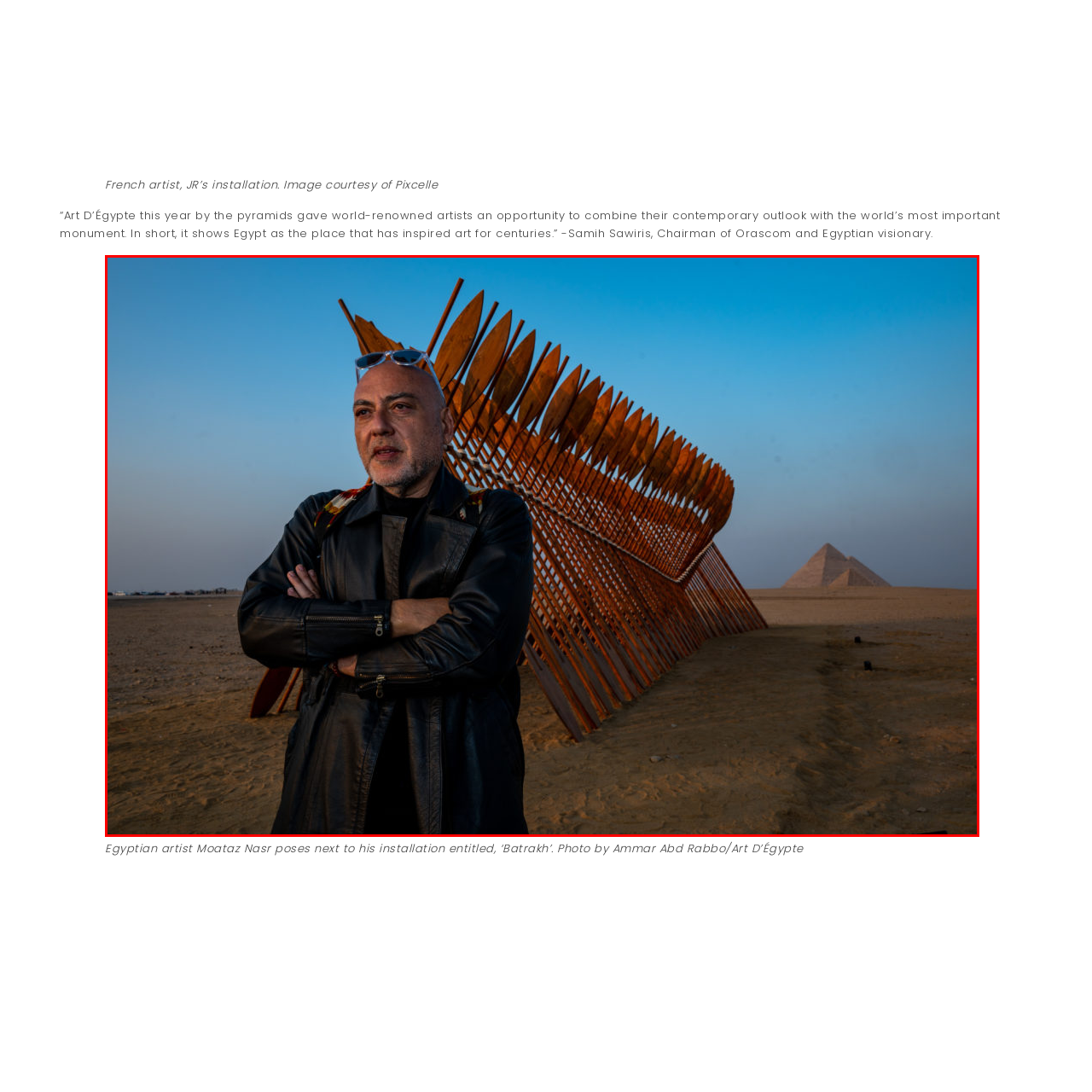Give a detailed caption for the image that is encased within the red bounding box.

In this striking image, Egyptian artist Moataz Nasr stands confidently next to his wooden sculpture, titled ‘Batrakh’, prominently displayed against the backdrop of the iconic Egyptian desert and pyramids. Dressed in a sleek black leather jacket, he poses with his arms crossed, exuding a sense of pride in his work. The sculpture, with its intricate arrangement of wooden elements, merges contemporary art with the historical significance of its surroundings, illustrating Egypt's rich artistic heritage. This installation is part of the annual "Art D’Égypte" exhibition, which invites world-renowned artists to showcase their interpretations alongside the magnificent pyramids, a fusion of modern creativity and ancient history.